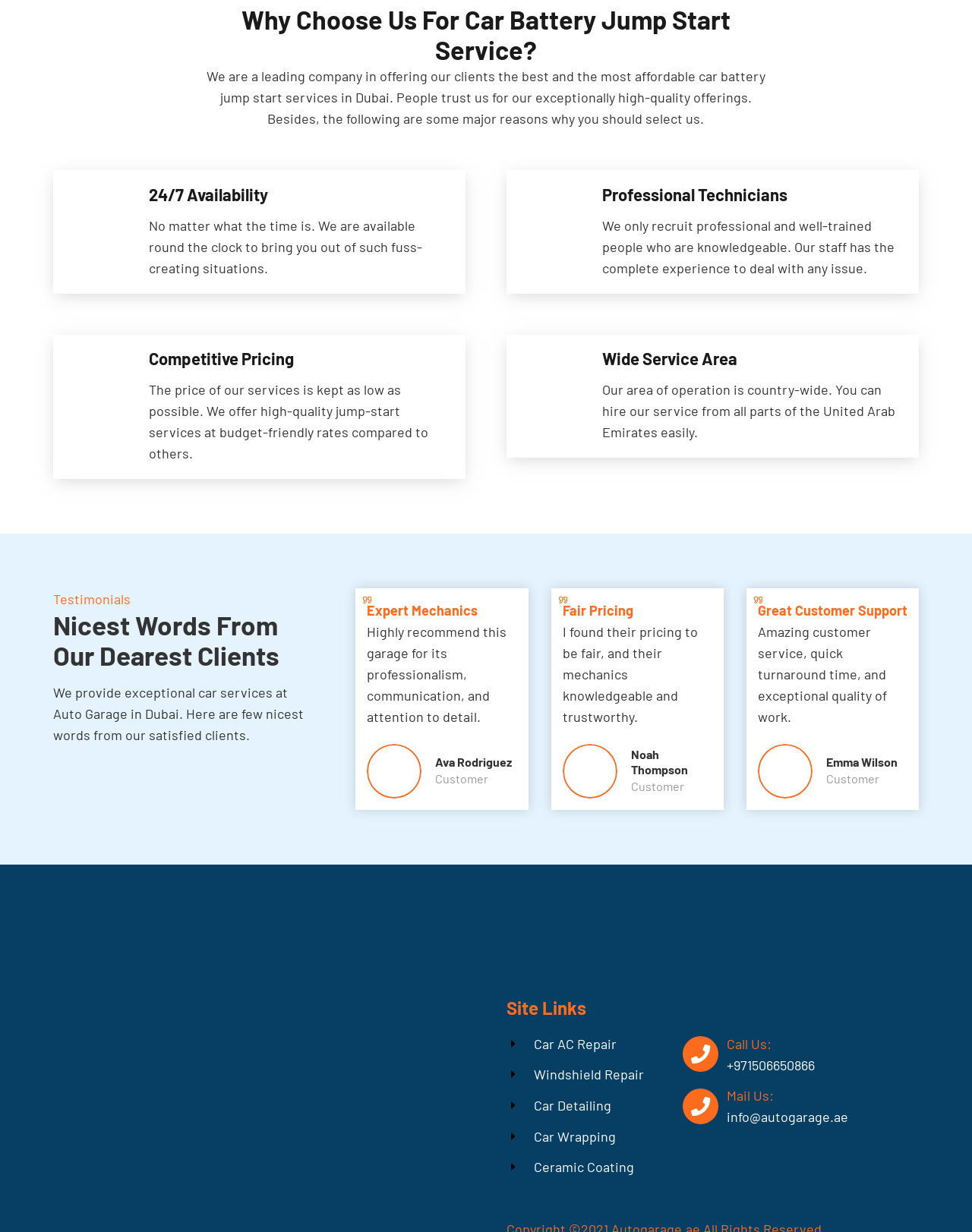Please determine the bounding box coordinates, formatted as (top-left x, top-left y, bottom-right x, bottom-right y), with all values as floating point numbers between 0 and 1. Identify the bounding box of the region described as: aria-label="Pinterest" title="Pinterest"

[0.308, 0.614, 0.337, 0.637]